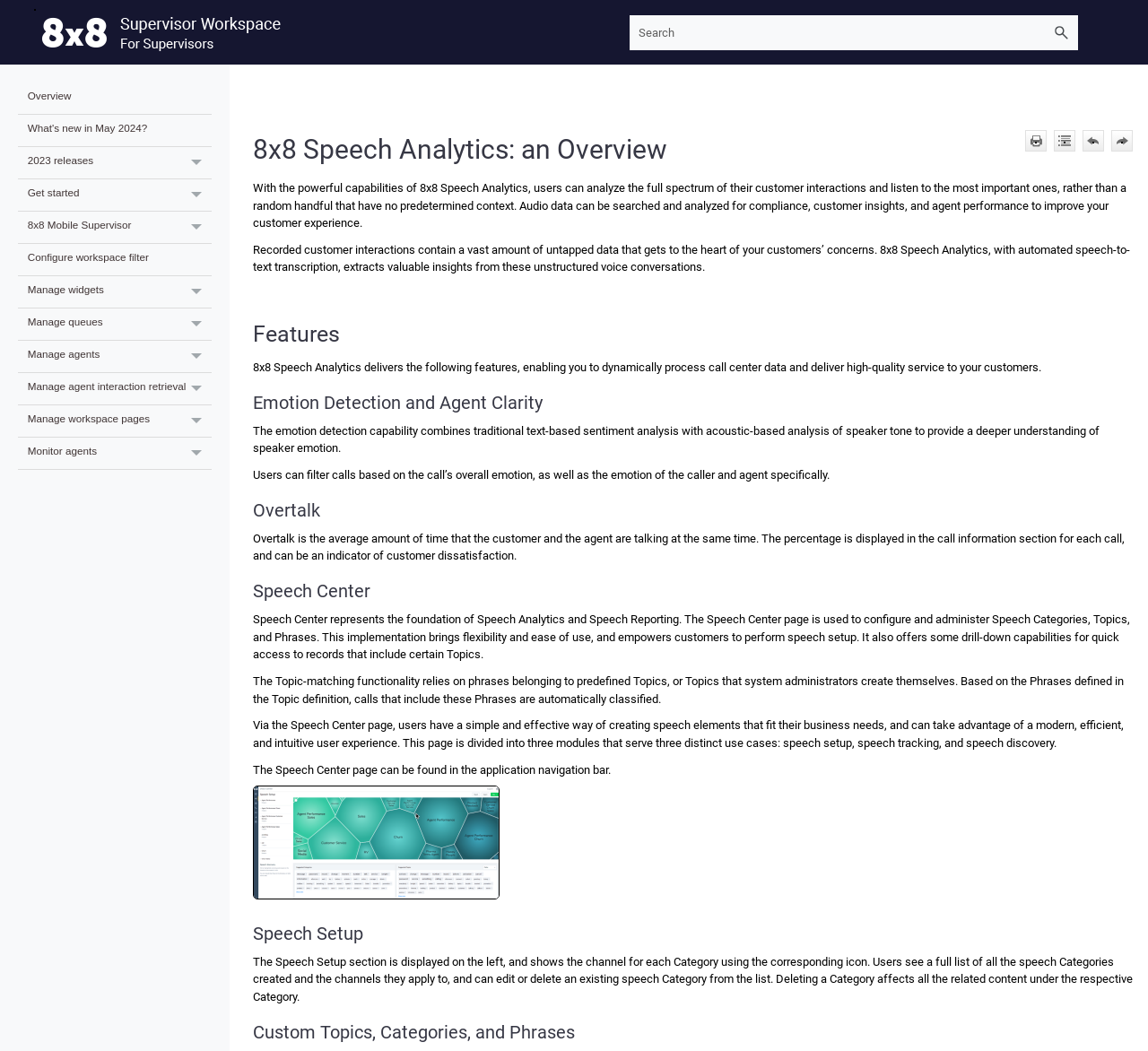Generate the text of the webpage's primary heading.

8x8 Speech Analytics: an Overview